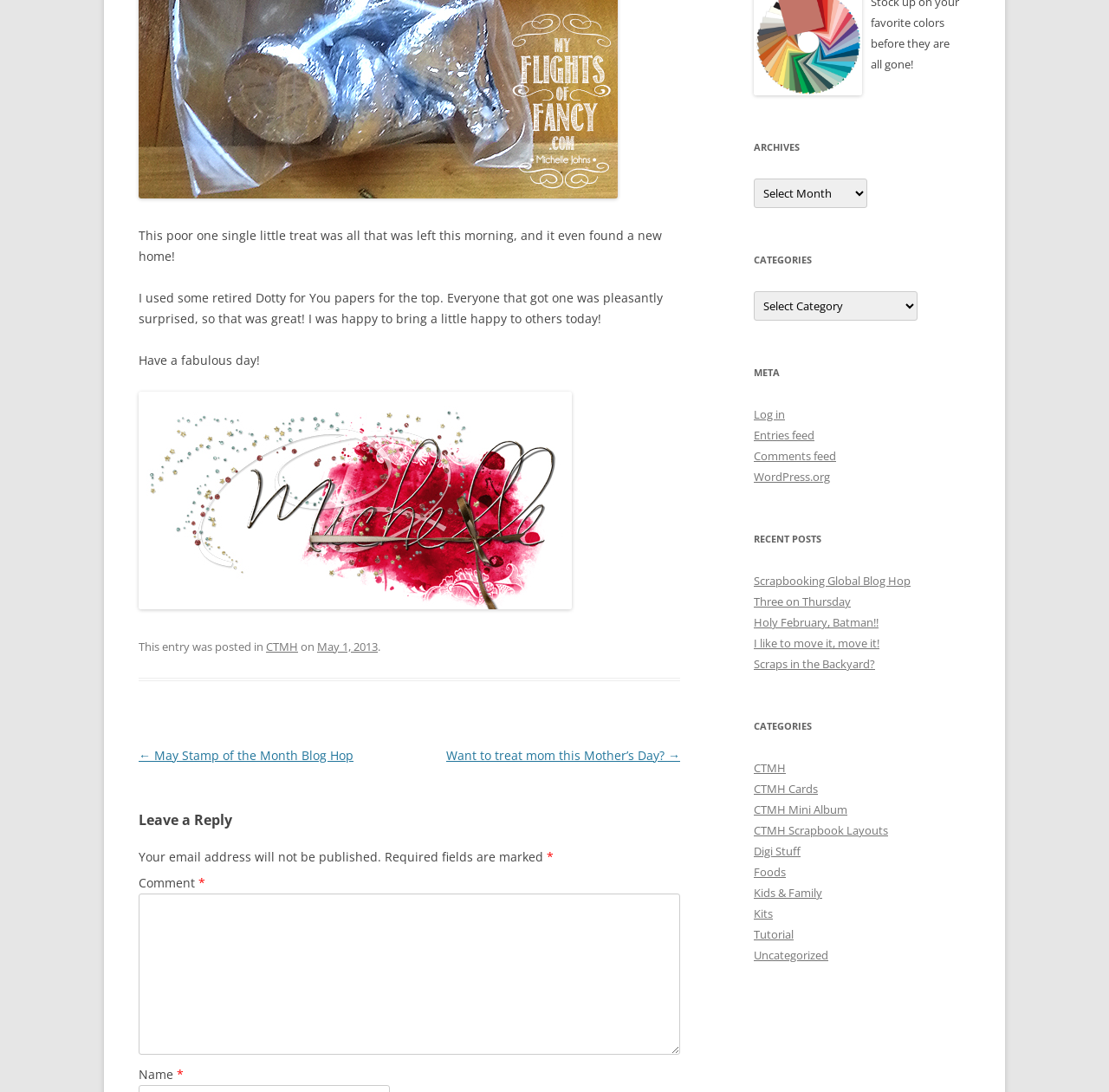Identify the bounding box coordinates of the specific part of the webpage to click to complete this instruction: "Click on the 'CTMH' category".

[0.68, 0.696, 0.709, 0.711]